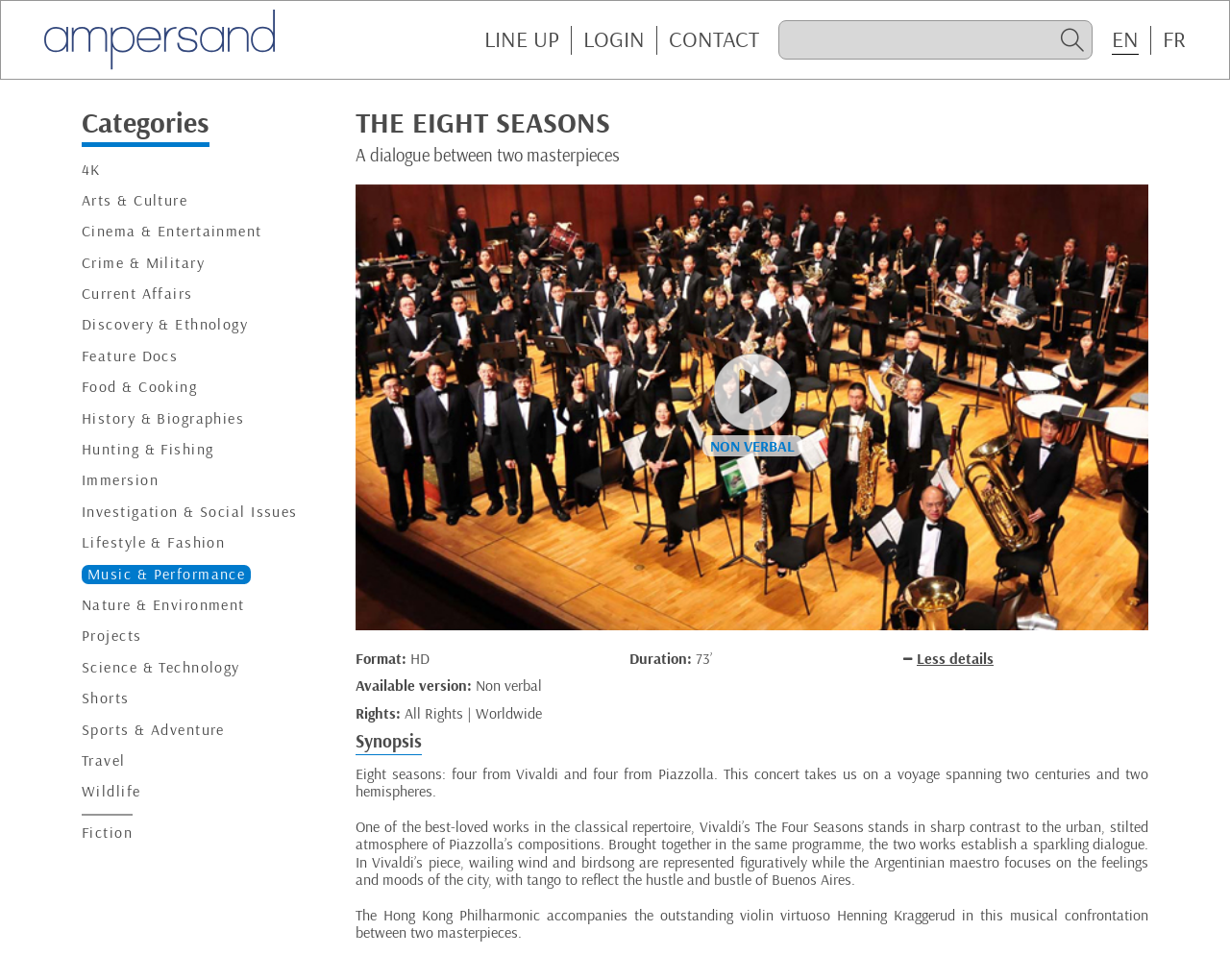Identify the bounding box coordinates of the clickable region necessary to fulfill the following instruction: "Search for something". The bounding box coordinates should be four float numbers between 0 and 1, i.e., [left, top, right, bottom].

[0.64, 0.026, 0.859, 0.055]